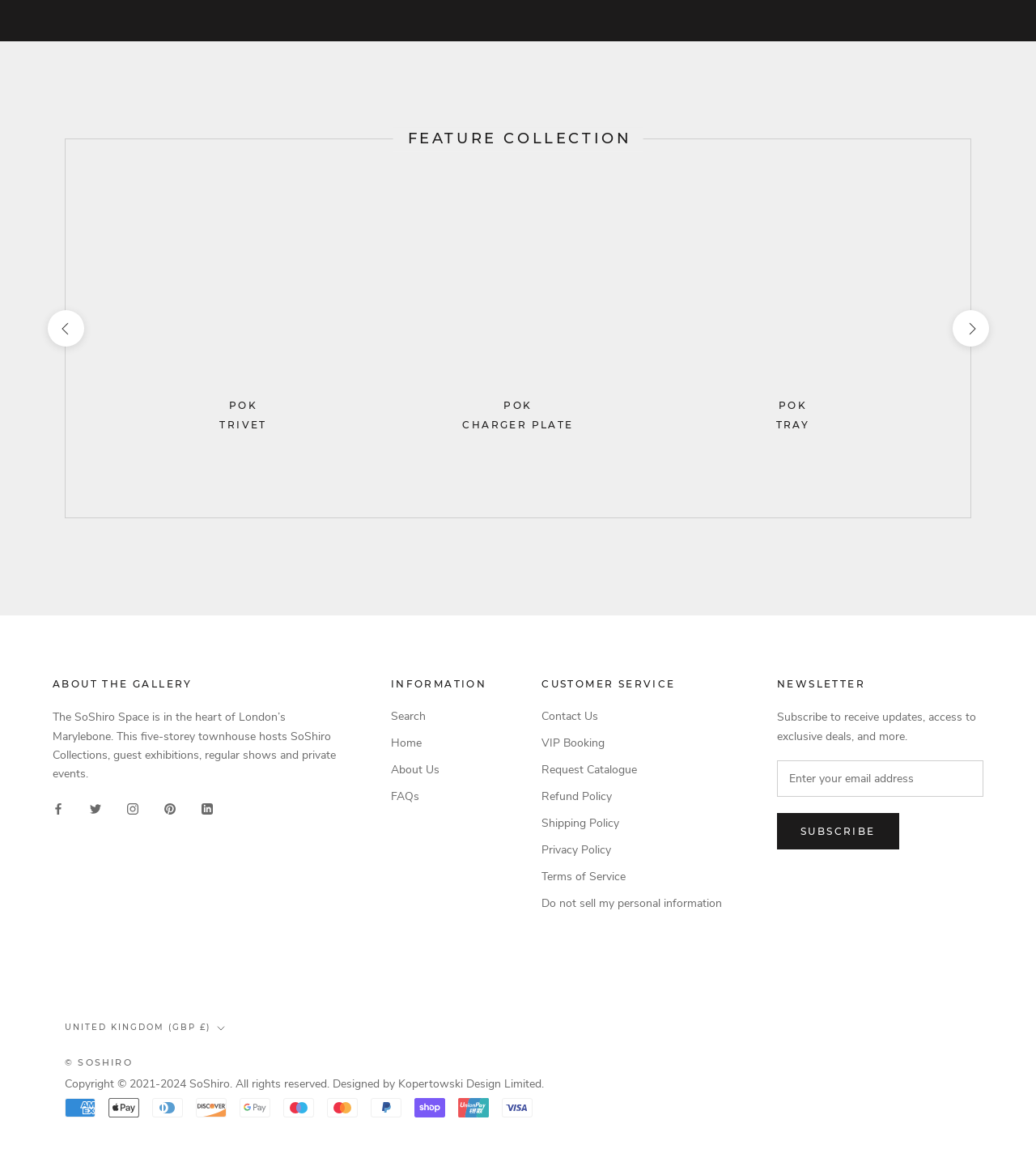Identify the bounding box coordinates for the UI element described by the following text: "Search". Provide the coordinates as four float numbers between 0 and 1, in the format [left, top, right, bottom].

[0.377, 0.609, 0.47, 0.624]